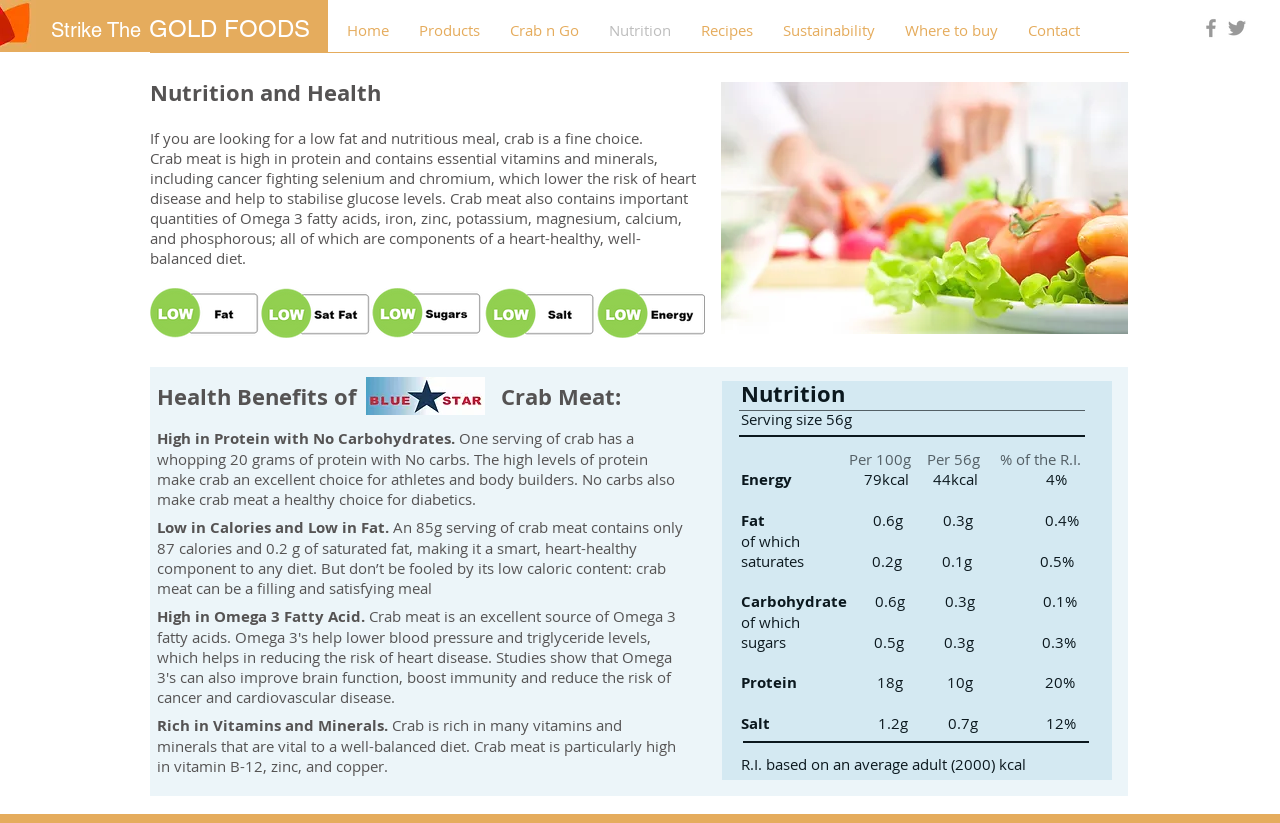Explain the webpage in detail, including its primary components.

The webpage is about nutrition and health, specifically focusing on the benefits of crab meat. At the top, there is a heading "Strike The GOLD FOODS" with three links: "Strike The", "", and "GOLD FOODS". Below this, there is a social bar on the right side with two links: "Grey Facebook Icon" and "Grey Twitter Icon", each with an associated image.

On the left side, there is a navigation menu with nine links: "Home", "Products", "Crab n Go", "Nutrition", "Recipes", "Sustainability", "Where to buy", and "Contact".

The main content of the webpage is divided into two sections. The first section has a heading "Nutrition and Health" and provides information about the nutritional benefits of crab meat. It explains that crab meat is high in protein, low in fat, and rich in essential vitamins and minerals. There is also a table displaying the nutritional facts of crab meat, including energy, fat, carbohydrates, protein, and salt content.

The second section has a heading "Health Benefits of Crab Meat" and lists four benefits: high in protein with no carbohydrates, low in calories and low in fat, high in omega 3 fatty acid, and rich in vitamins and minerals. Each benefit is explained in detail, highlighting the advantages of including crab meat in one's diet.

Overall, the webpage provides detailed information about the nutritional benefits of crab meat and promotes it as a healthy food choice.